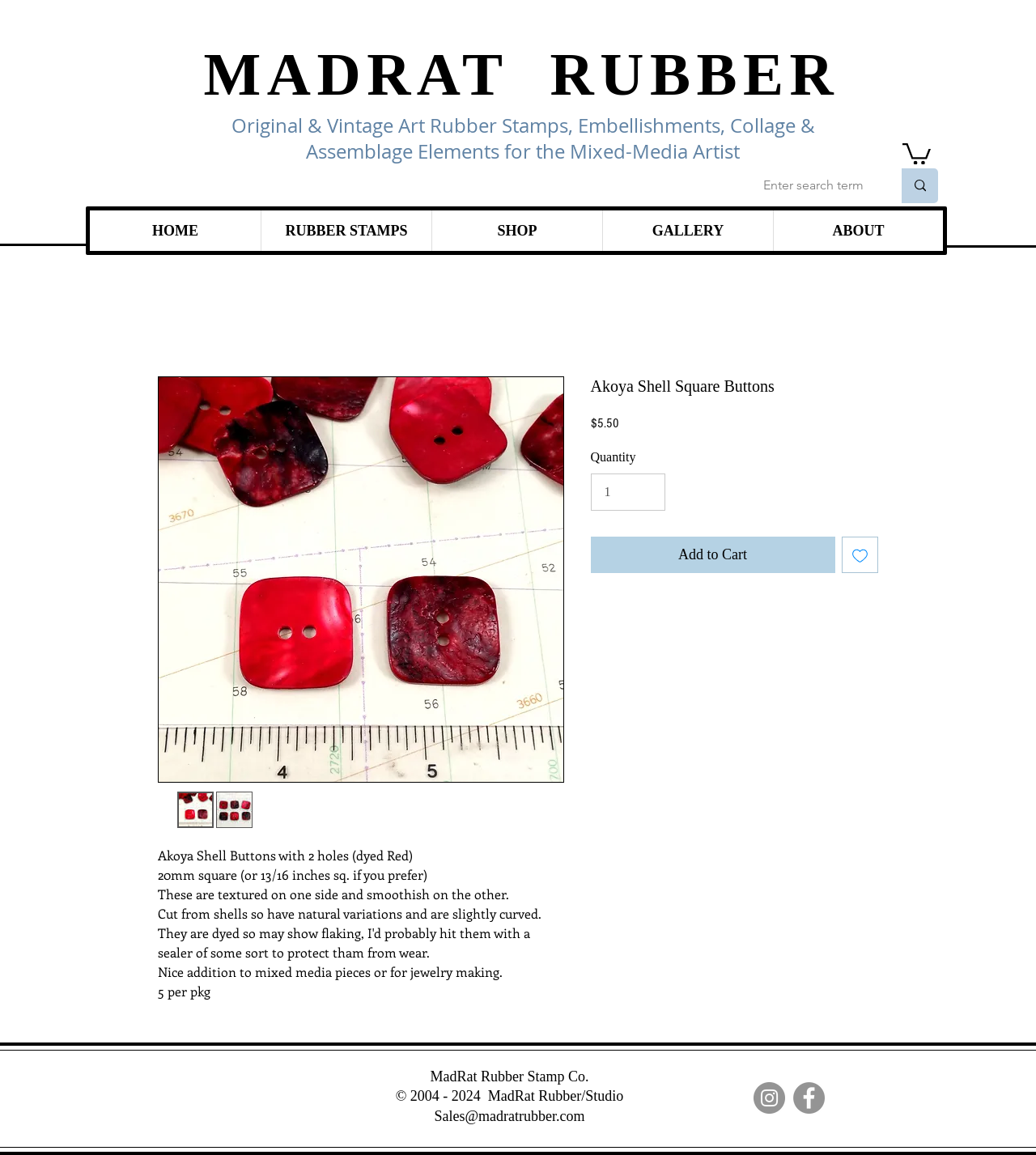Based on the element description aria-label="Add to Wishlist", identify the bounding box coordinates for the UI element. The coordinates should be in the format (top-left x, top-left y, bottom-right x, bottom-right y) and within the 0 to 1 range.

[0.812, 0.465, 0.847, 0.496]